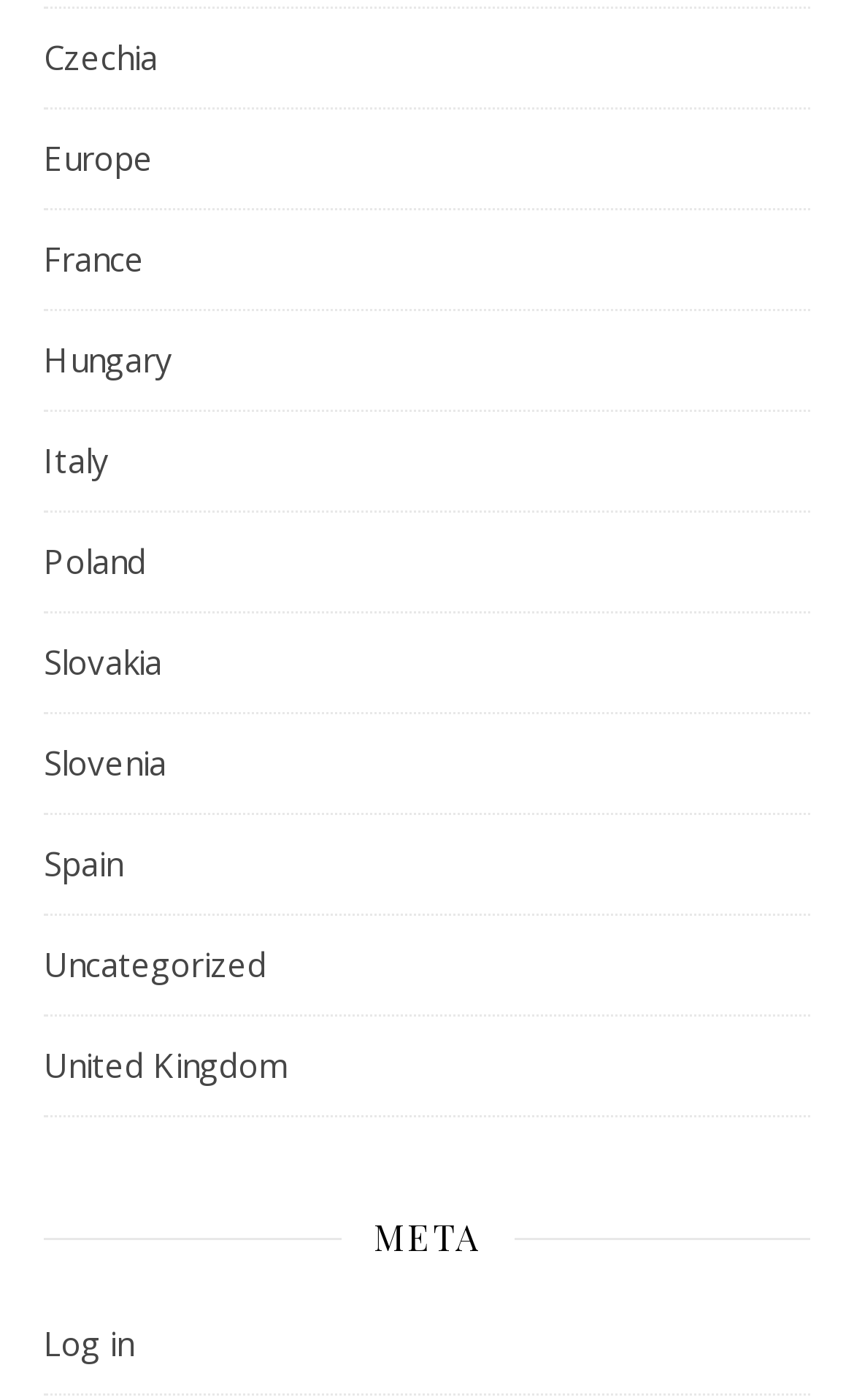Locate the bounding box coordinates of the element that should be clicked to execute the following instruction: "View META".

[0.437, 0.861, 0.563, 0.907]